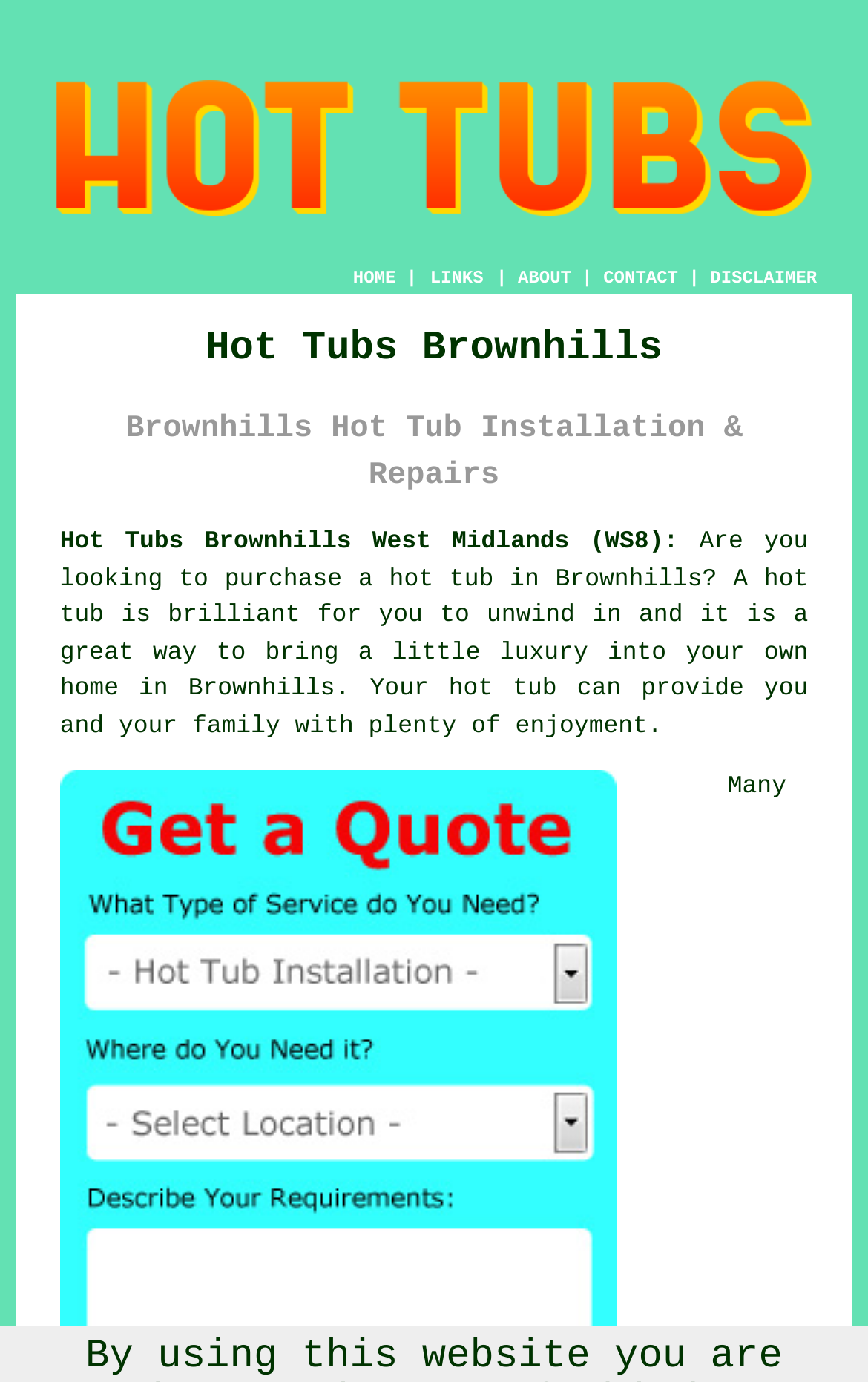What is the main heading of this webpage? Please extract and provide it.

Hot Tubs Brownhills